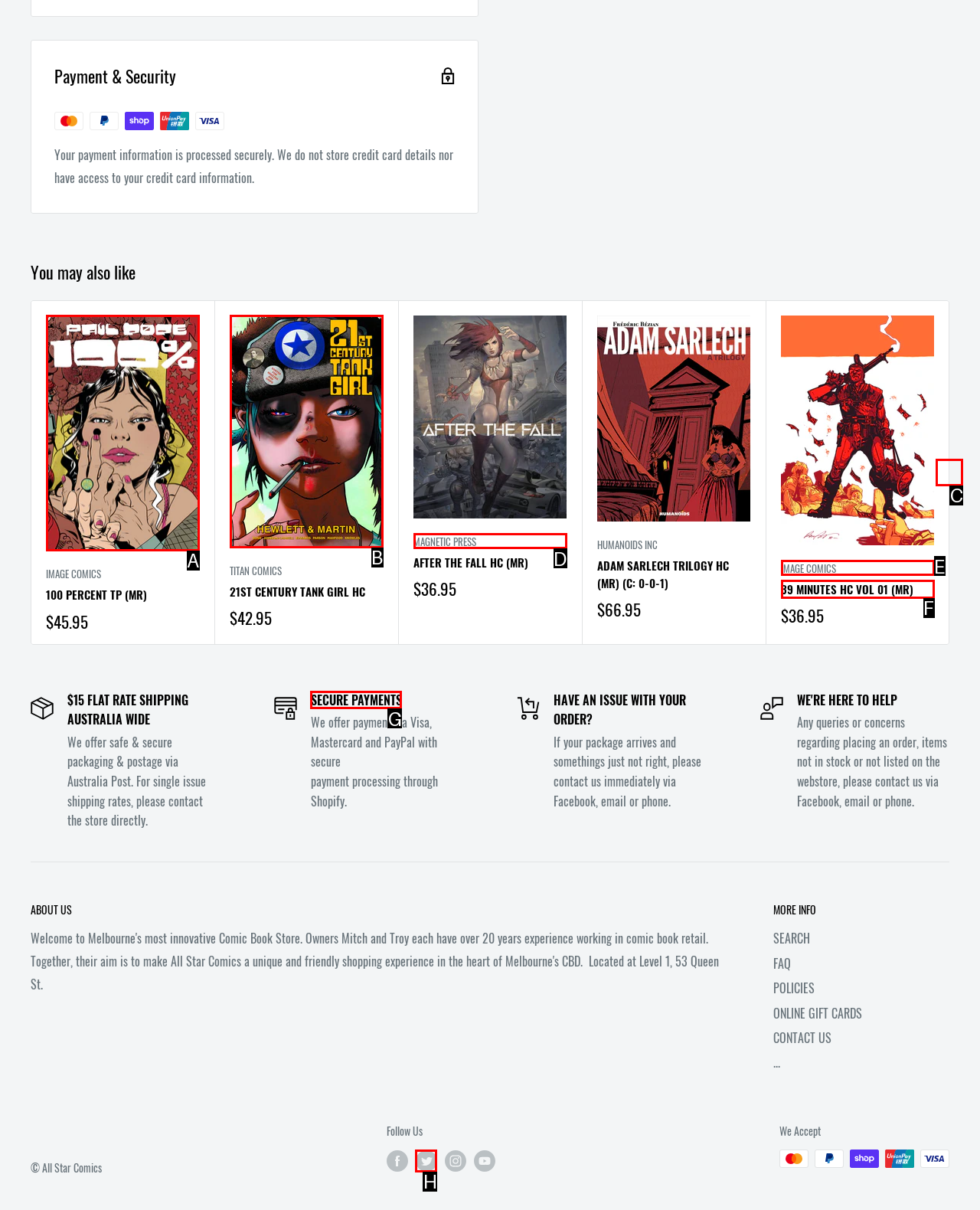Determine the letter of the element to click to accomplish this task: Click the 'SECURE PAYMENTS' link. Respond with the letter.

G